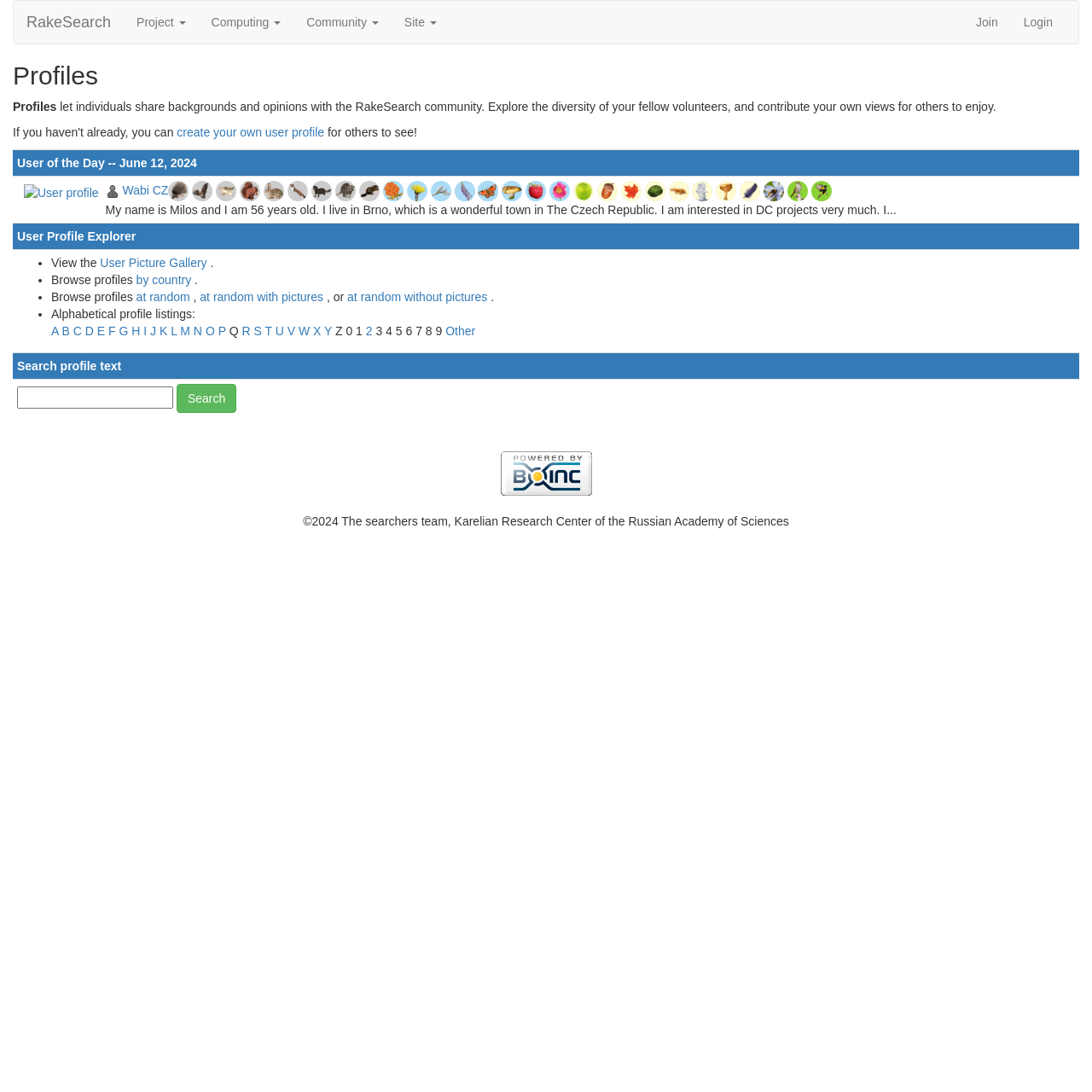Determine the bounding box coordinates of the section I need to click to execute the following instruction: "View the 'User Picture Gallery'". Provide the coordinates as four float numbers between 0 and 1, i.e., [left, top, right, bottom].

[0.092, 0.234, 0.193, 0.247]